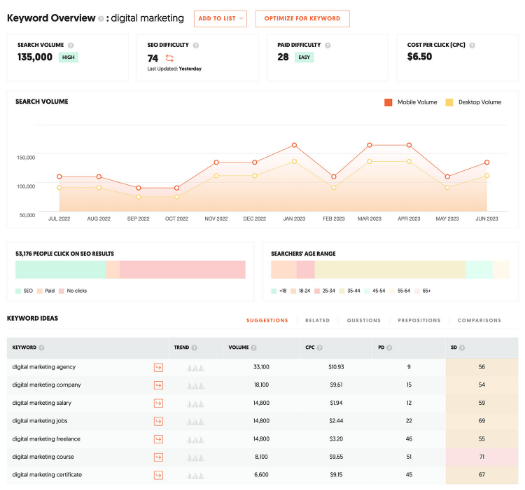Paint a vivid picture with your words by describing the image in detail.

The image presents a detailed screenshot of a Keyword Overview tool focusing on the keyword "digital marketing." Key metrics are displayed prominently at the top, including a substantial search volume of 135,000 and a high SEO difficulty rating of 74. The paid difficulty is noted as average at 28, with a cost-per-click (CPC) value of $6.50, indicating the expense associated with paid advertising for this keyword.

Beneath these metrics, a graph visualizes search volume trends over several months, highlighting fluctuations in both mobile and desktop volumes, which helps users assess interest in the keyword over time. Additional insights include the percentage of people clicking on SEO results and the searcher's age range, providing a demographic context for better targeting strategies.

Below the graph, a list of keyword ideas is offered, featuring suggestions related to "digital marketing," such as "digital marketing agency," "digital marketing salary," and "digital marketing course," along with corresponding metrics like volume, cost-per-click, and competition levels, enabling users to identify viable keywords for their strategies. This comprehensive overview assists in making data-driven decisions for search engine optimization and marketing efforts.